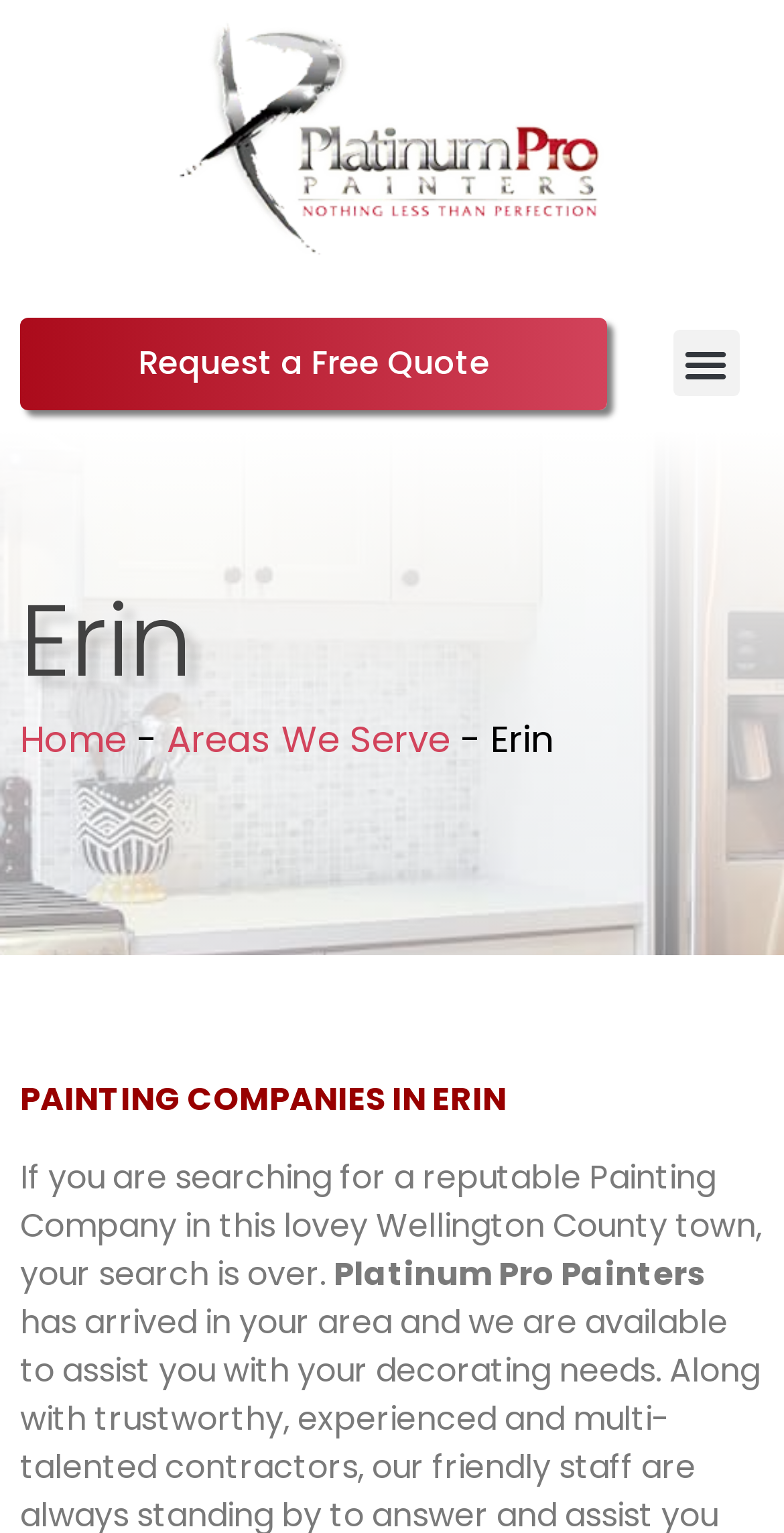What is the purpose of the 'Request a Free Quote' link? Observe the screenshot and provide a one-word or short phrase answer.

To request a quote